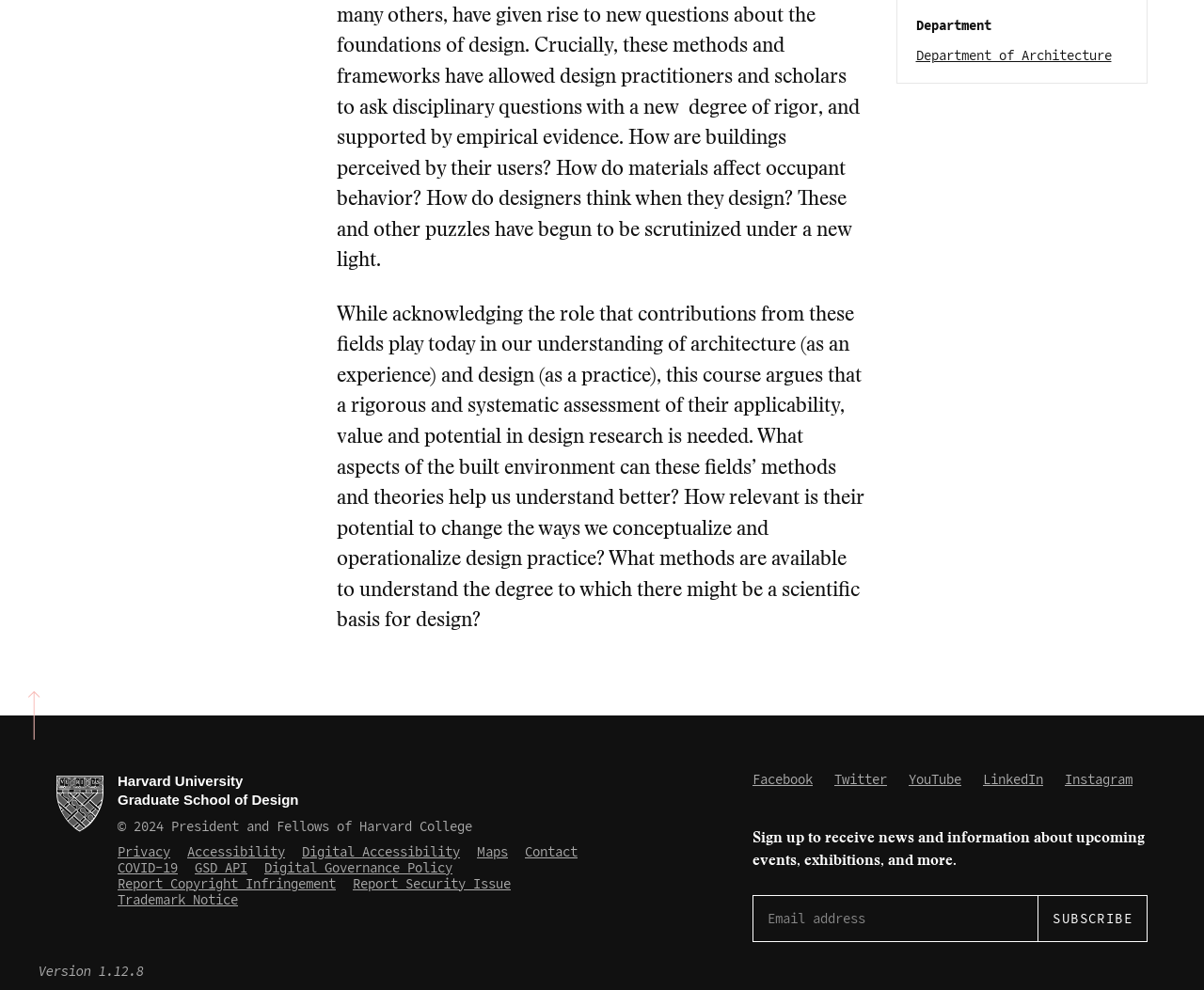Based on the element description YouTube, identify the bounding box coordinates for the UI element. The coordinates should be in the format (top-left x, top-left y, bottom-right x, bottom-right y) and within the 0 to 1 range.

[0.755, 0.779, 0.798, 0.796]